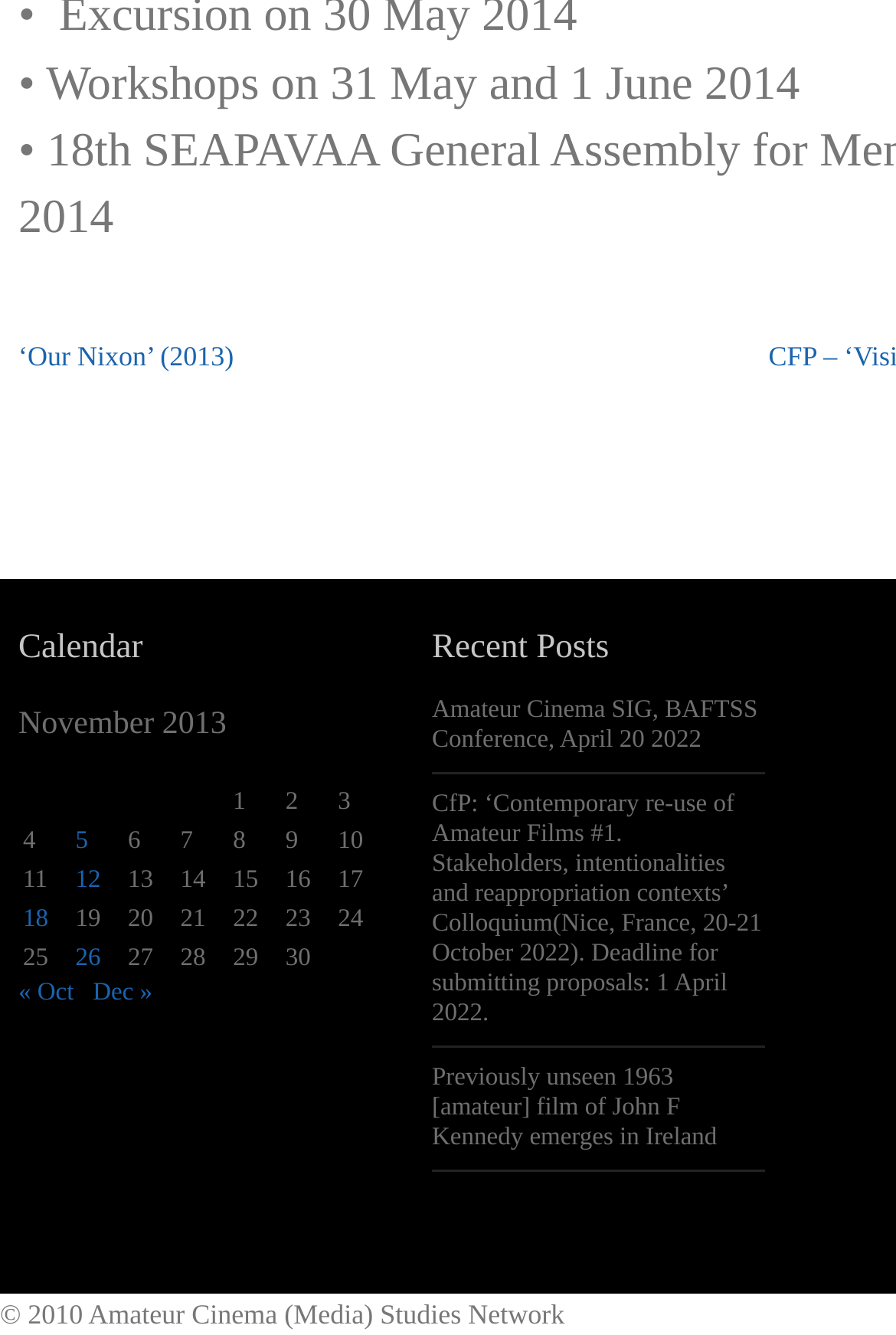Determine the bounding box coordinates for the area that needs to be clicked to fulfill this task: "Click on the link 'Posts published on November 26, 2013'". The coordinates must be given as four float numbers between 0 and 1, i.e., [left, top, right, bottom].

[0.079, 0.704, 0.138, 0.733]